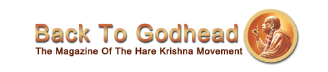What is the shape of the emblem?
Look at the screenshot and provide an in-depth answer.

The shape of the emblem is circular as it is described in the caption as a circular emblem depicting a serene figure, likely representing a revered leader or teacher within the movement, categorized within the spiritual and cultural context of the Hare Krishna teachings.